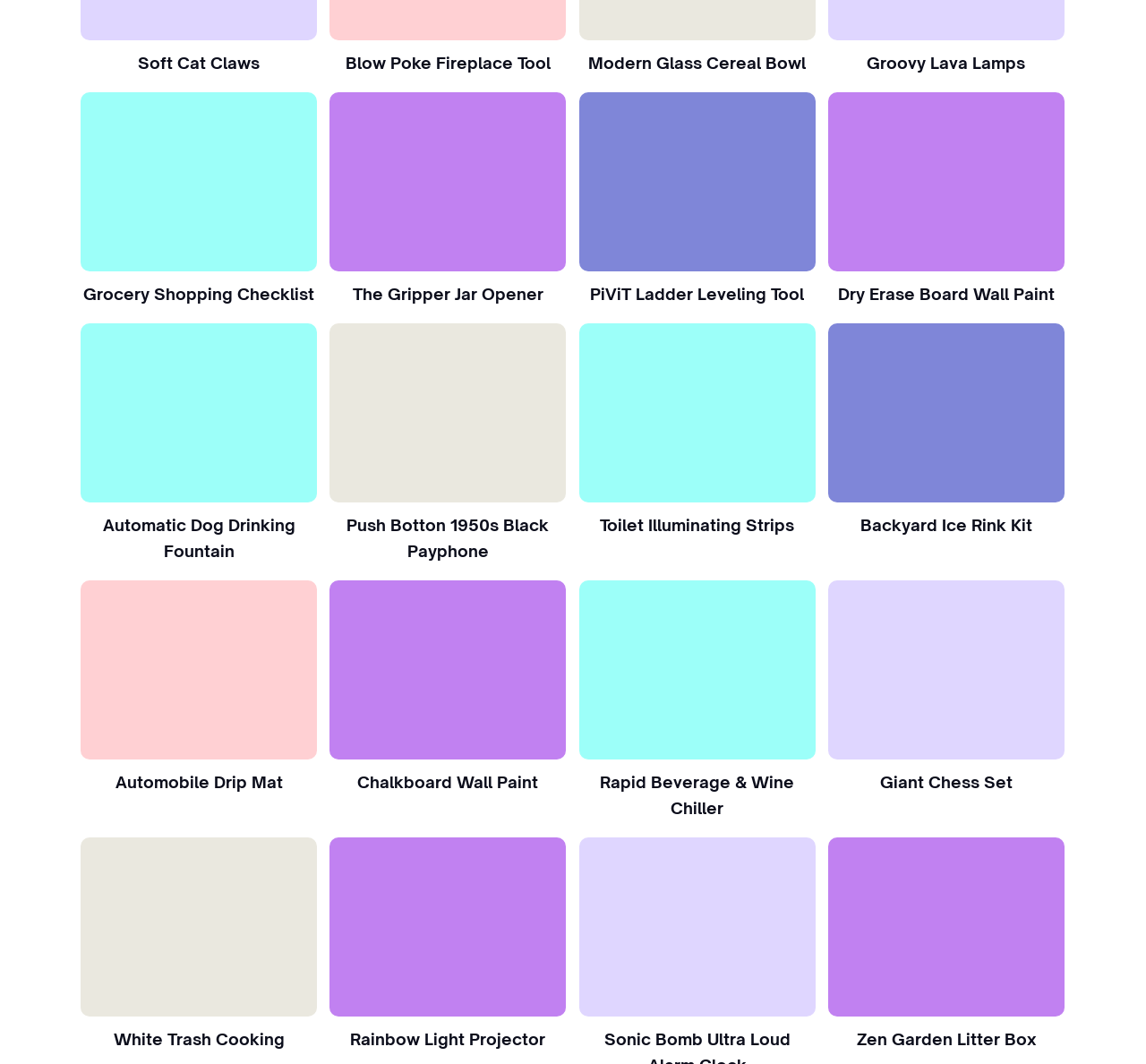Determine the bounding box coordinates for the UI element matching this description: "Rapid Beverage & Wine Chiller".

[0.524, 0.724, 0.693, 0.769]